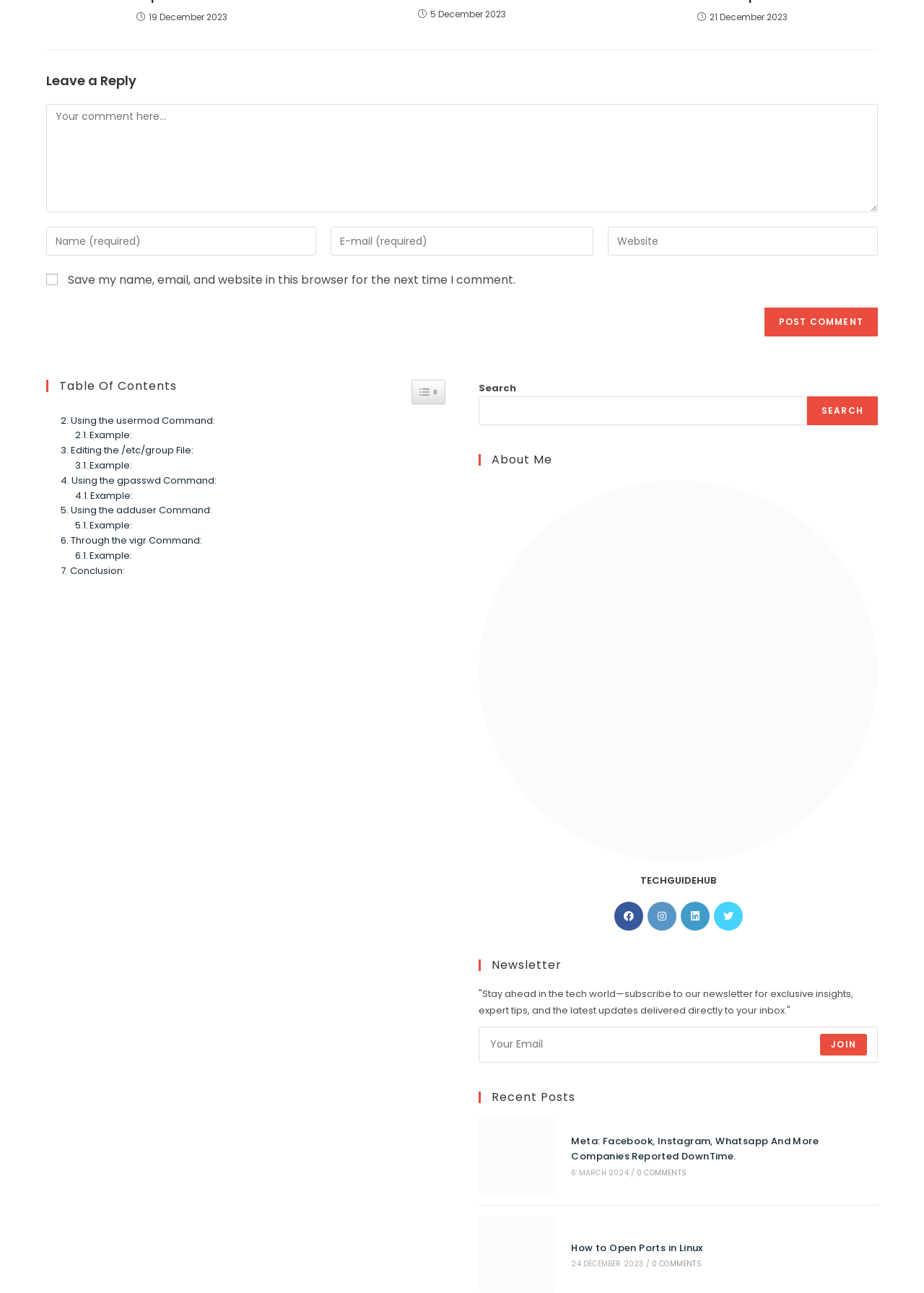Locate the bounding box coordinates of the element that needs to be clicked to carry out the instruction: "Read the recent post 'Meta: Facebook, Instagram, Whatsapp And More Companies Reported DownTime.'". The coordinates should be given as four float numbers ranging from 0 to 1, i.e., [left, top, right, bottom].

[0.518, 0.864, 0.601, 0.923]